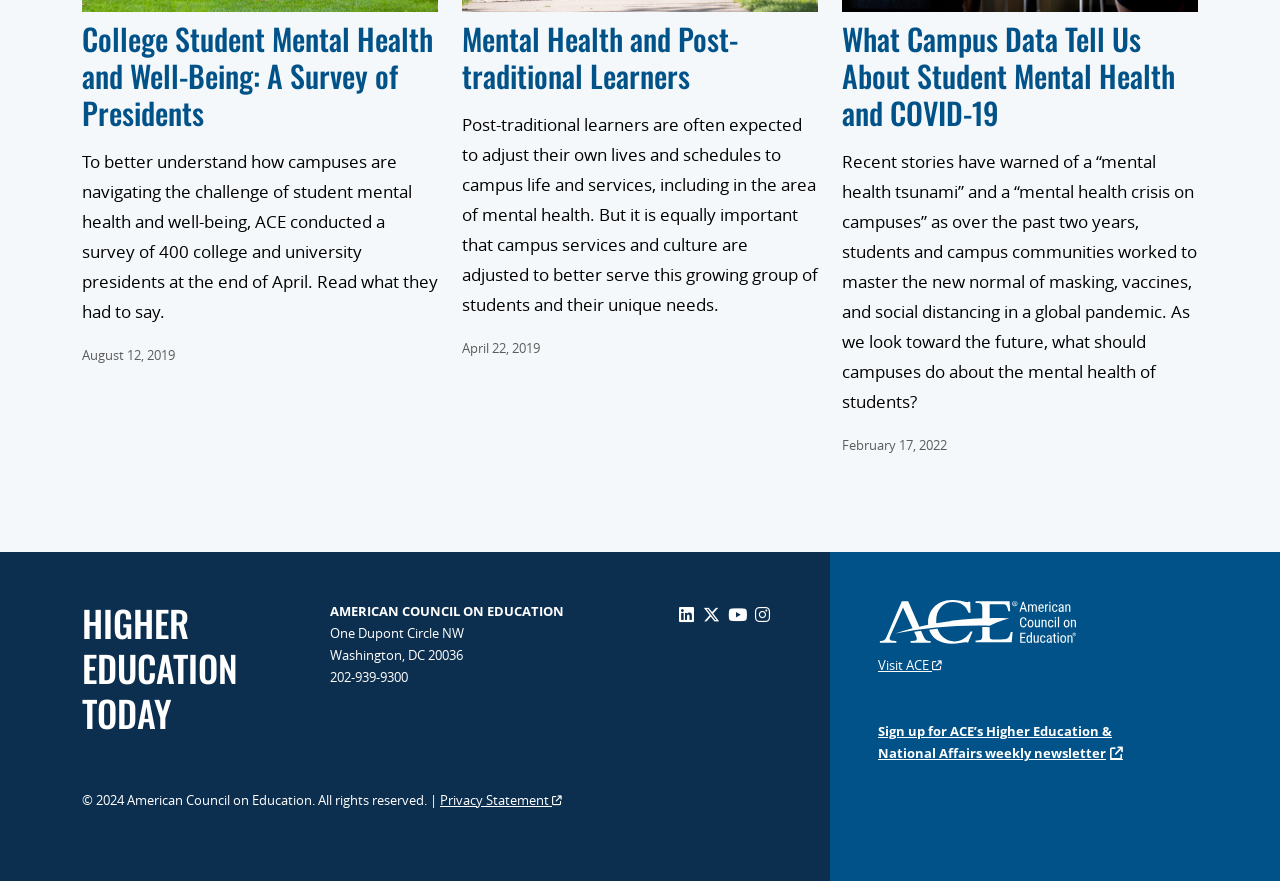Please locate the clickable area by providing the bounding box coordinates to follow this instruction: "Contact the company through the 'CONTACT US' button".

None